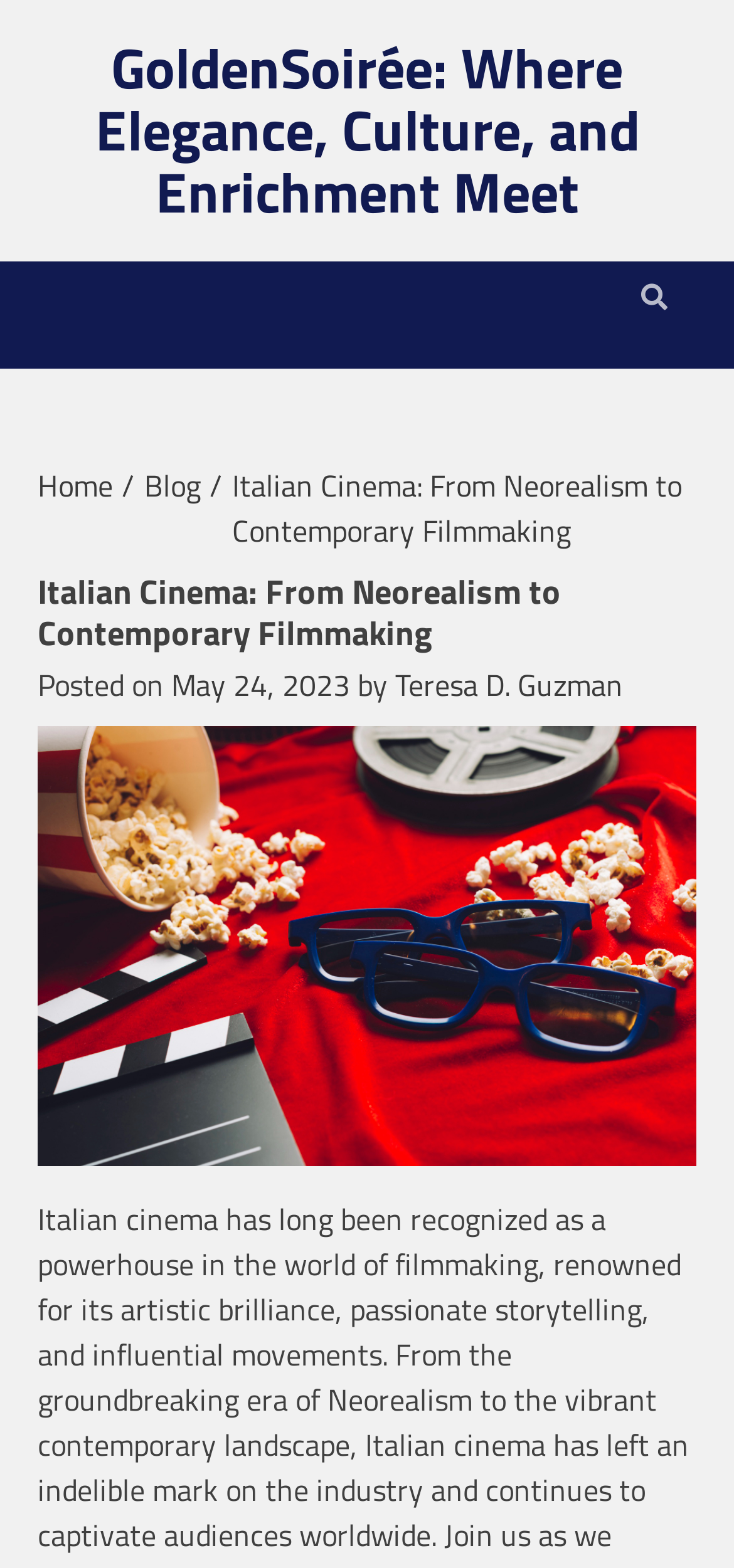Identify the text that serves as the heading for the webpage and generate it.

Italian Cinema: From Neorealism to Contemporary Filmmaking